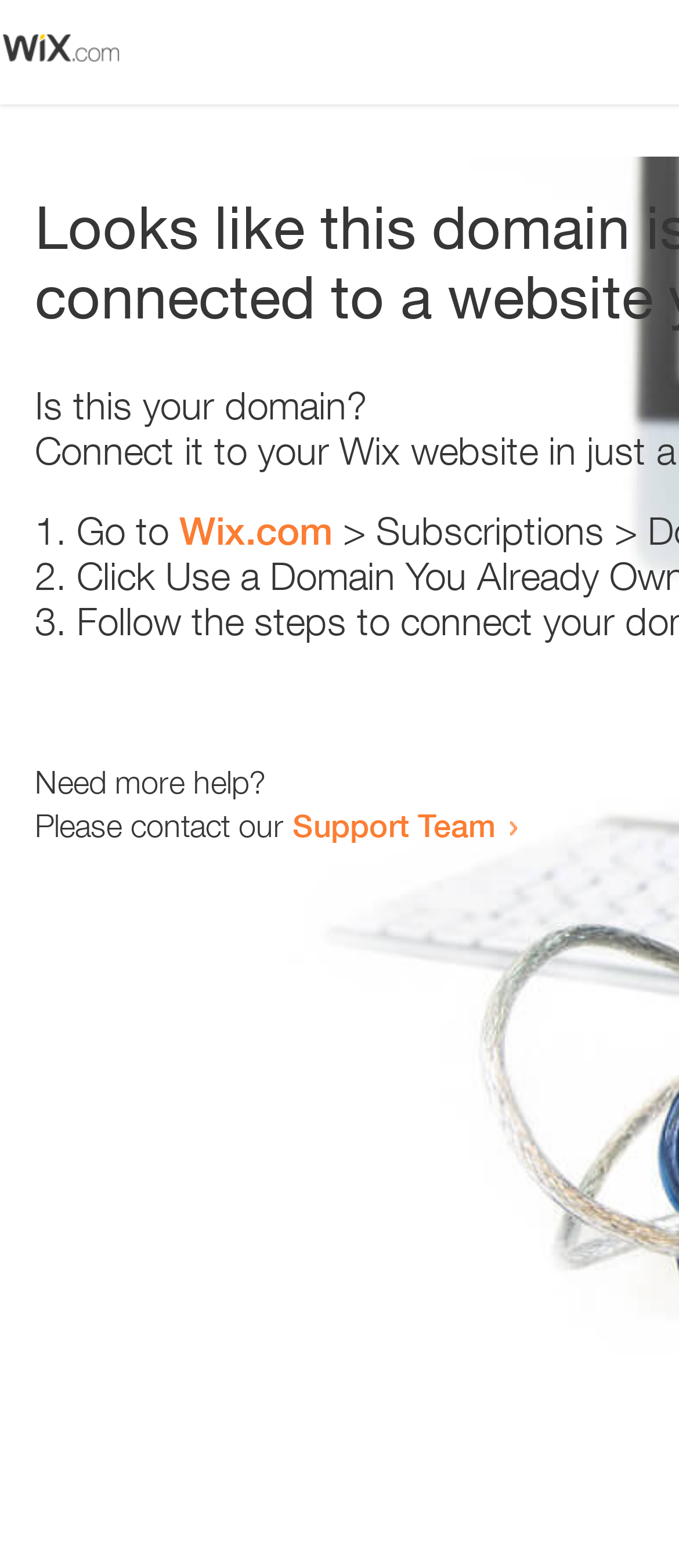How many text elements are present?
From the image, provide a succinct answer in one word or a short phrase.

5